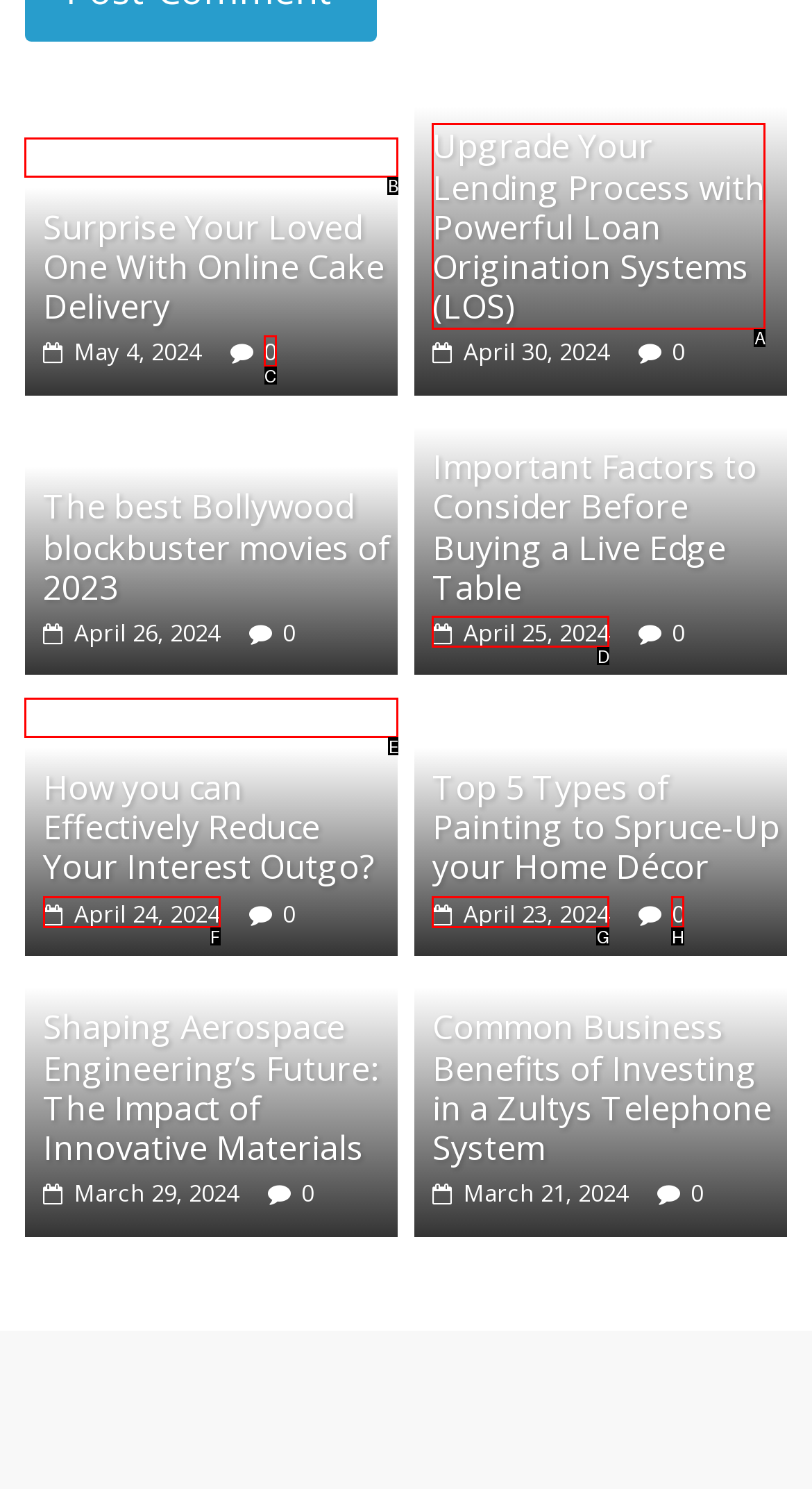Select the letter that aligns with the description: April 25, 2024. Answer with the letter of the selected option directly.

D